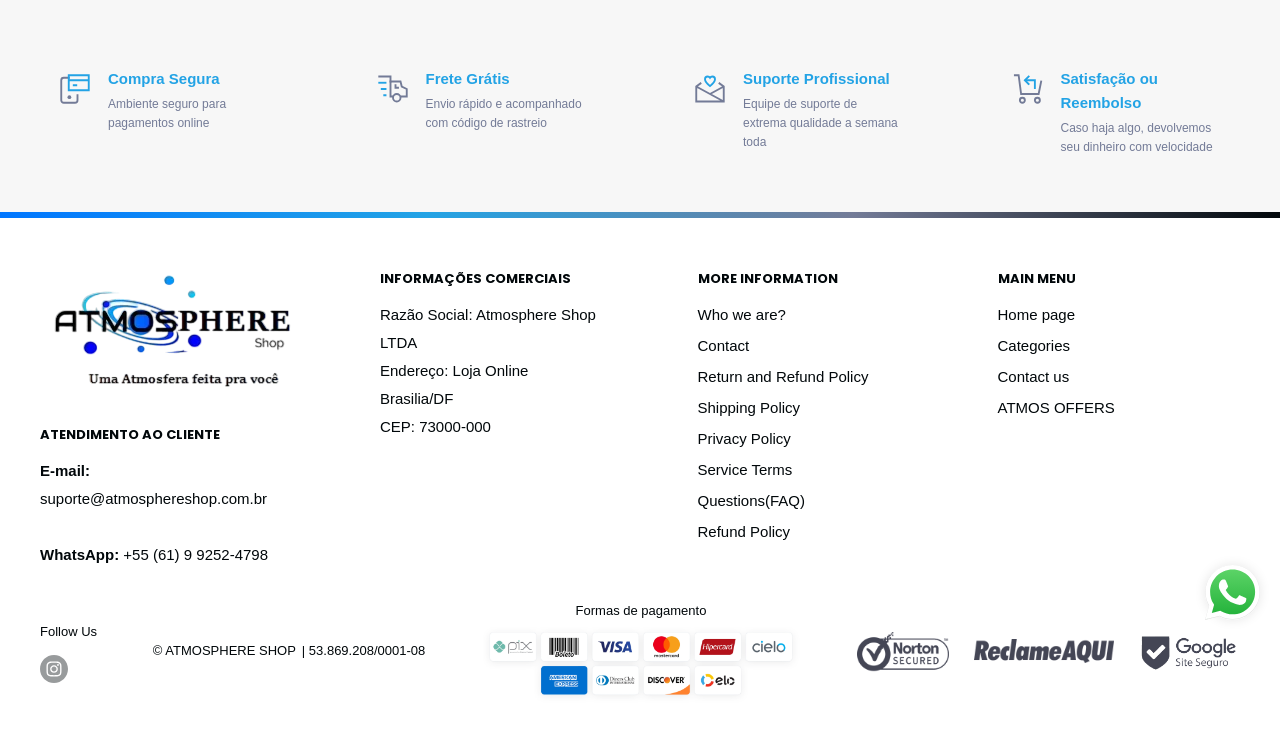Please provide the bounding box coordinate of the region that matches the element description: aria-describedby="a11y-new-window-message". Coordinates should be in the format (top-left x, top-left y, bottom-right x, bottom-right y) and all values should be between 0 and 1.

[0.89, 0.838, 0.969, 0.891]